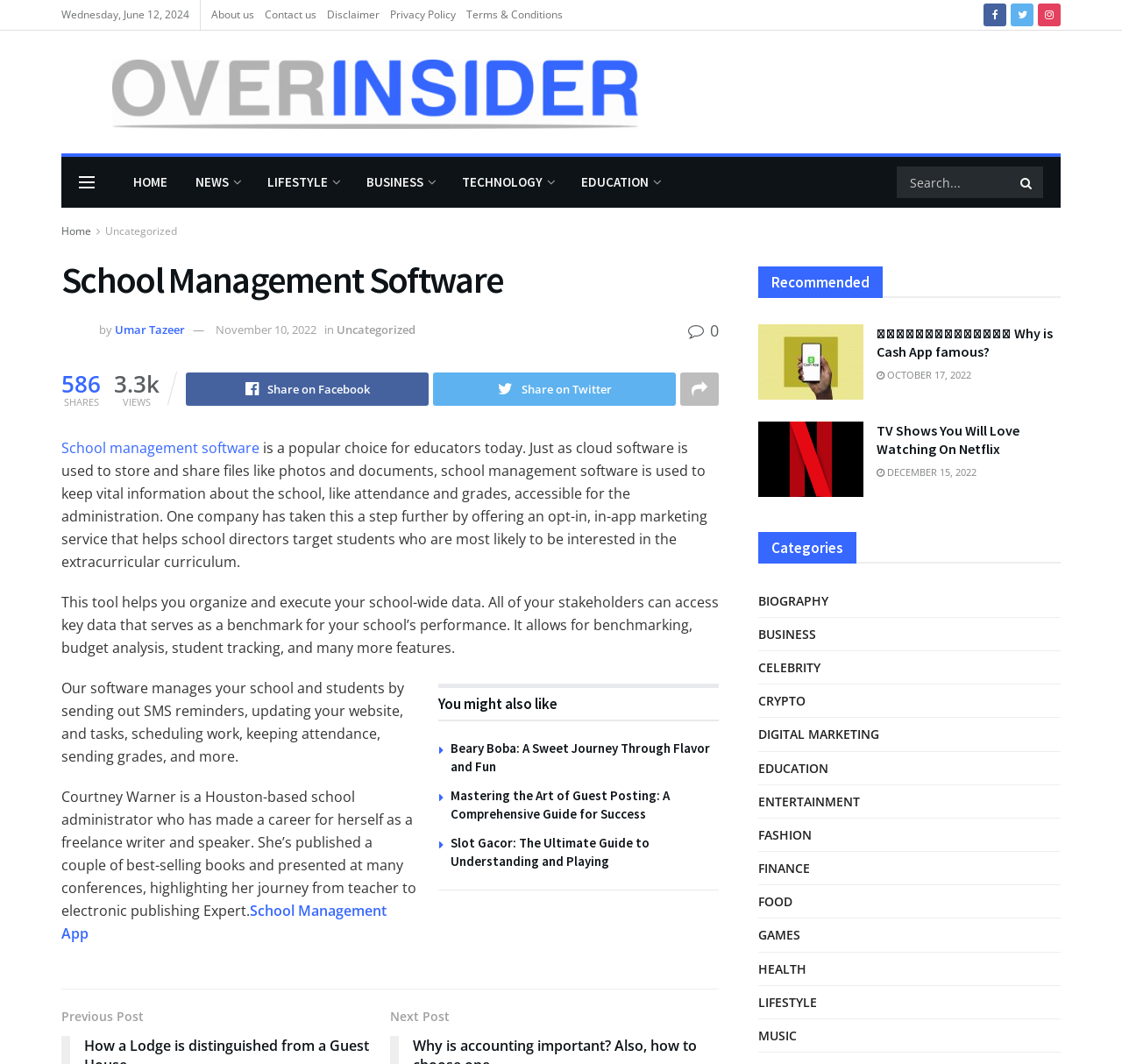Please specify the coordinates of the bounding box for the element that should be clicked to carry out this instruction: "Search for something". The coordinates must be four float numbers between 0 and 1, formatted as [left, top, right, bottom].

[0.799, 0.157, 0.93, 0.186]